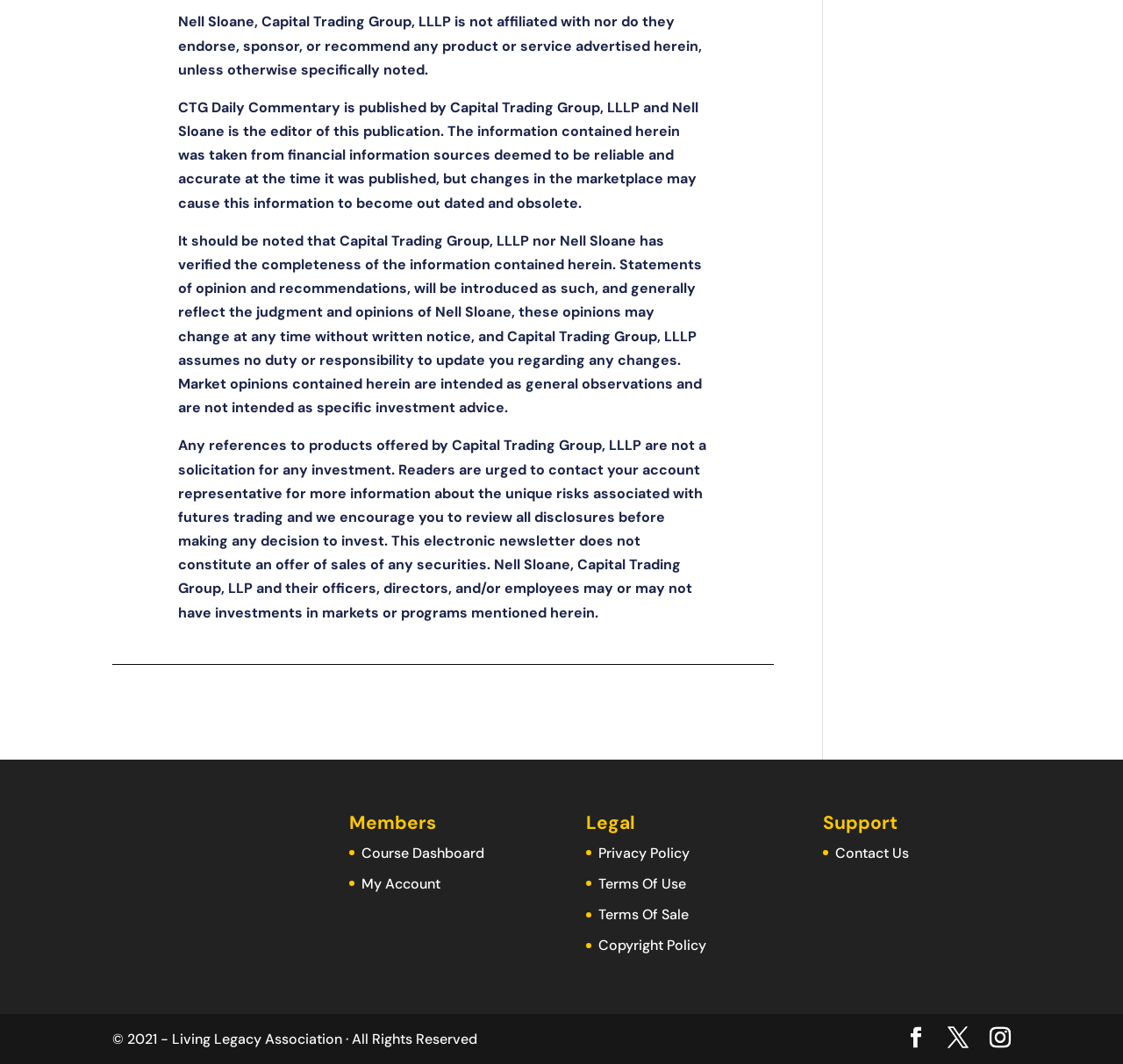What can readers do to learn more about the risks associated with futures trading?
Look at the image and answer the question using a single word or phrase.

Contact account representative